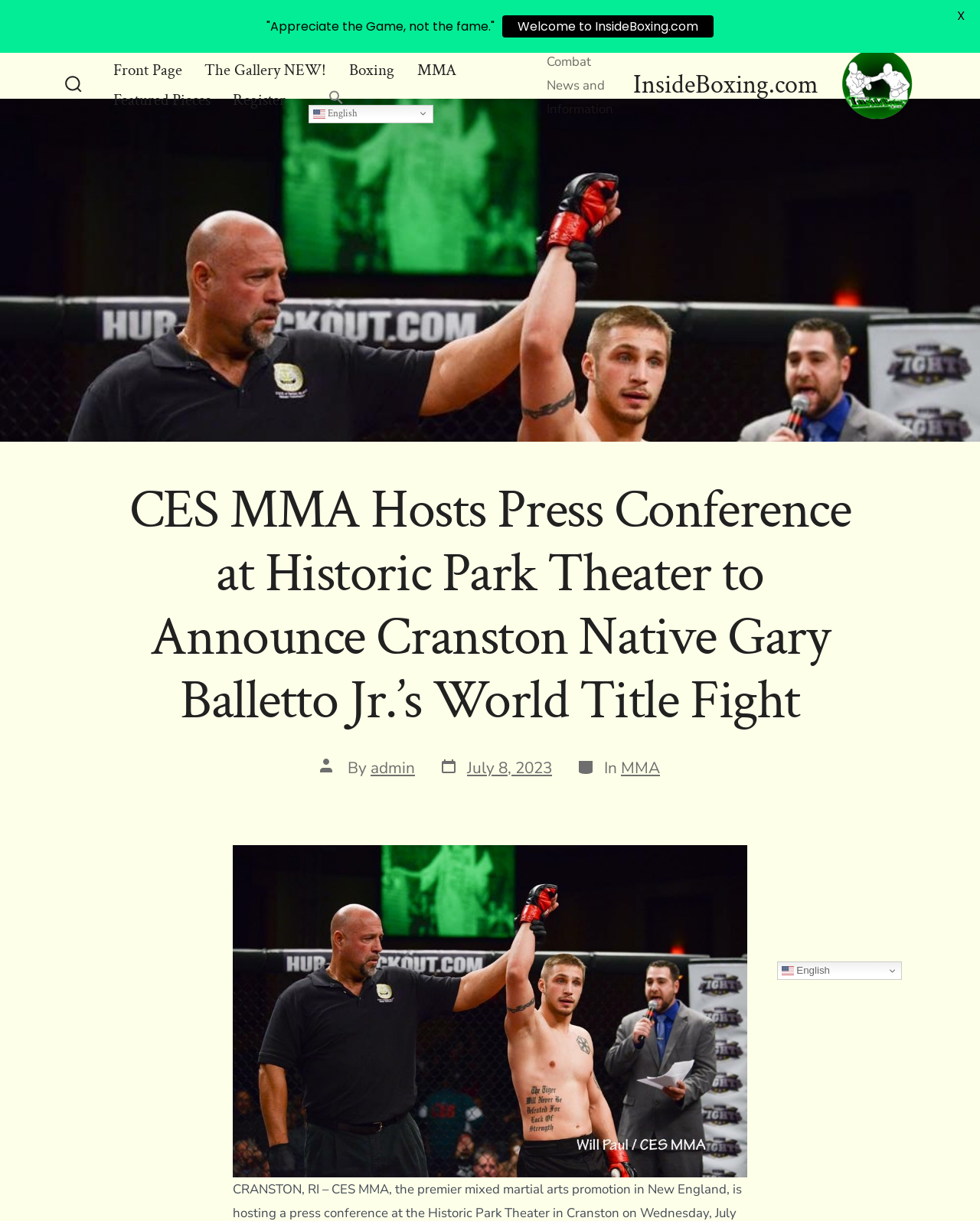What is the quote displayed on the website?
Using the visual information, reply with a single word or short phrase.

Appreciate the Game, not the fame.